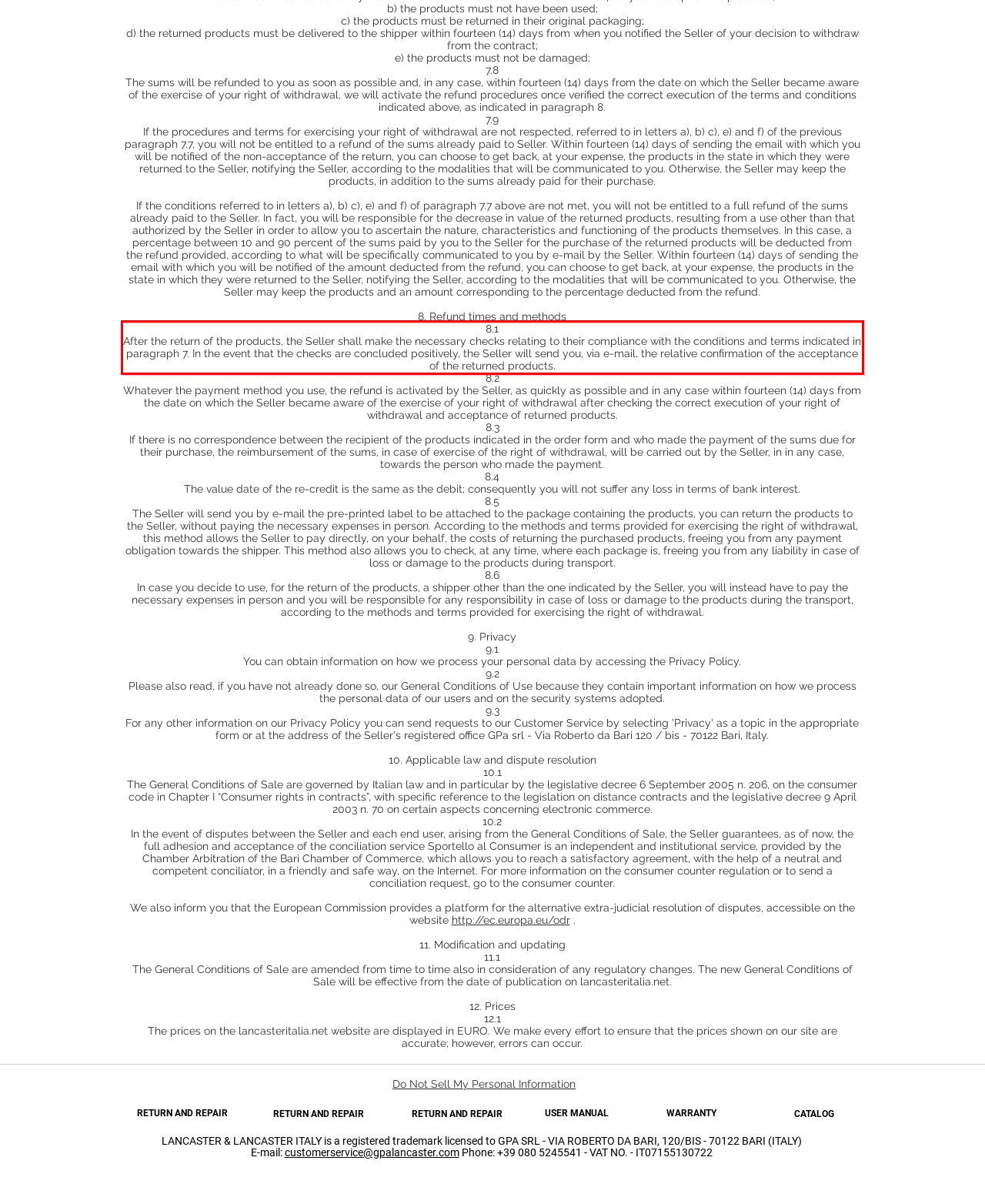Perform OCR on the text inside the red-bordered box in the provided screenshot and output the content.

8.1 After the return of the products, the Seller shall make the necessary checks relating to their compliance with the conditions and terms indicated in paragraph 7. In the event that the checks are concluded positively, the Seller will send you, via e-mail, the relative confirmation of the acceptance of the returned products.